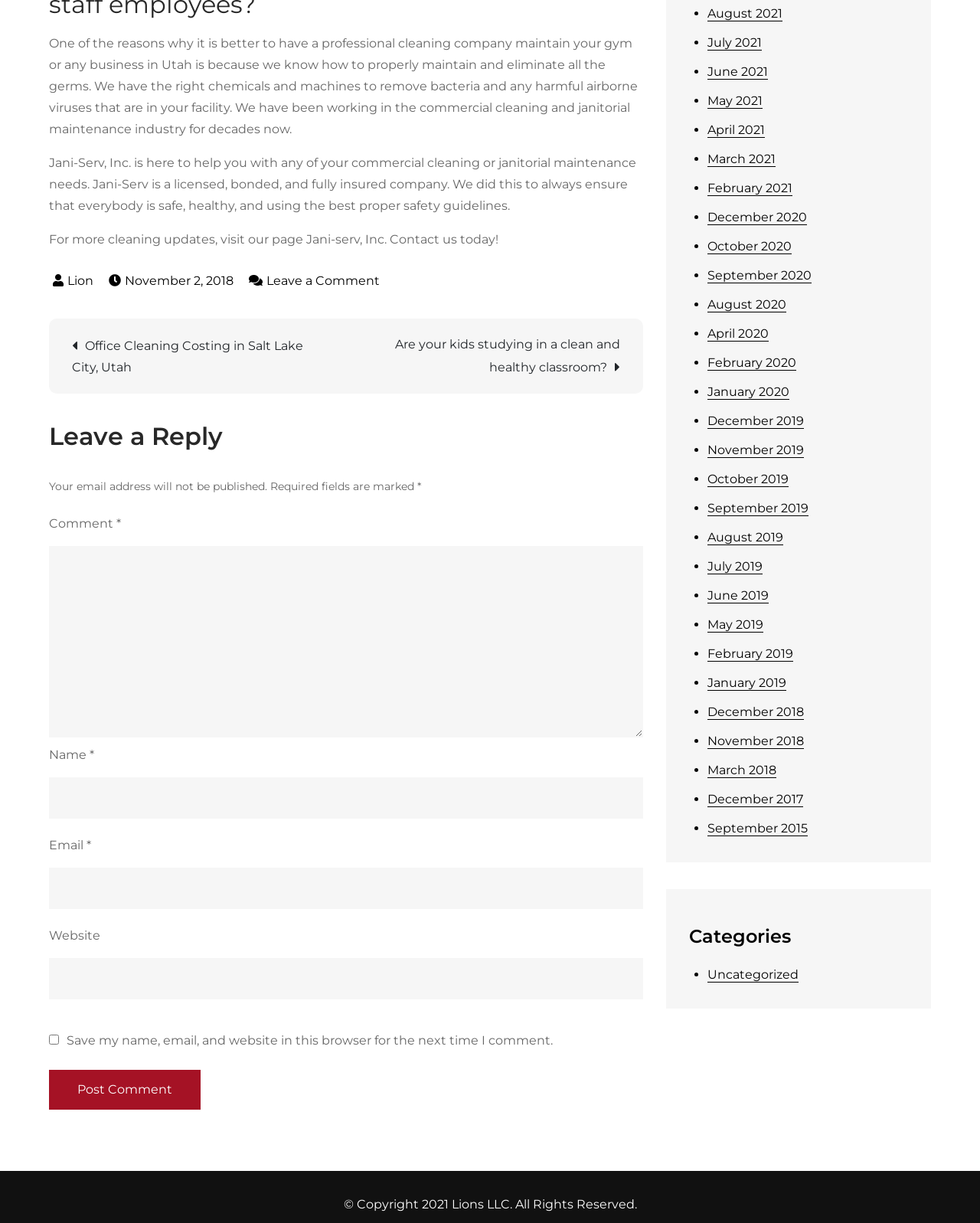Can you find the bounding box coordinates for the element that needs to be clicked to execute this instruction: "Visit the 'Office Cleaning Costing in Salt Lake City, Utah' page"? The coordinates should be given as four float numbers between 0 and 1, i.e., [left, top, right, bottom].

[0.073, 0.273, 0.334, 0.309]